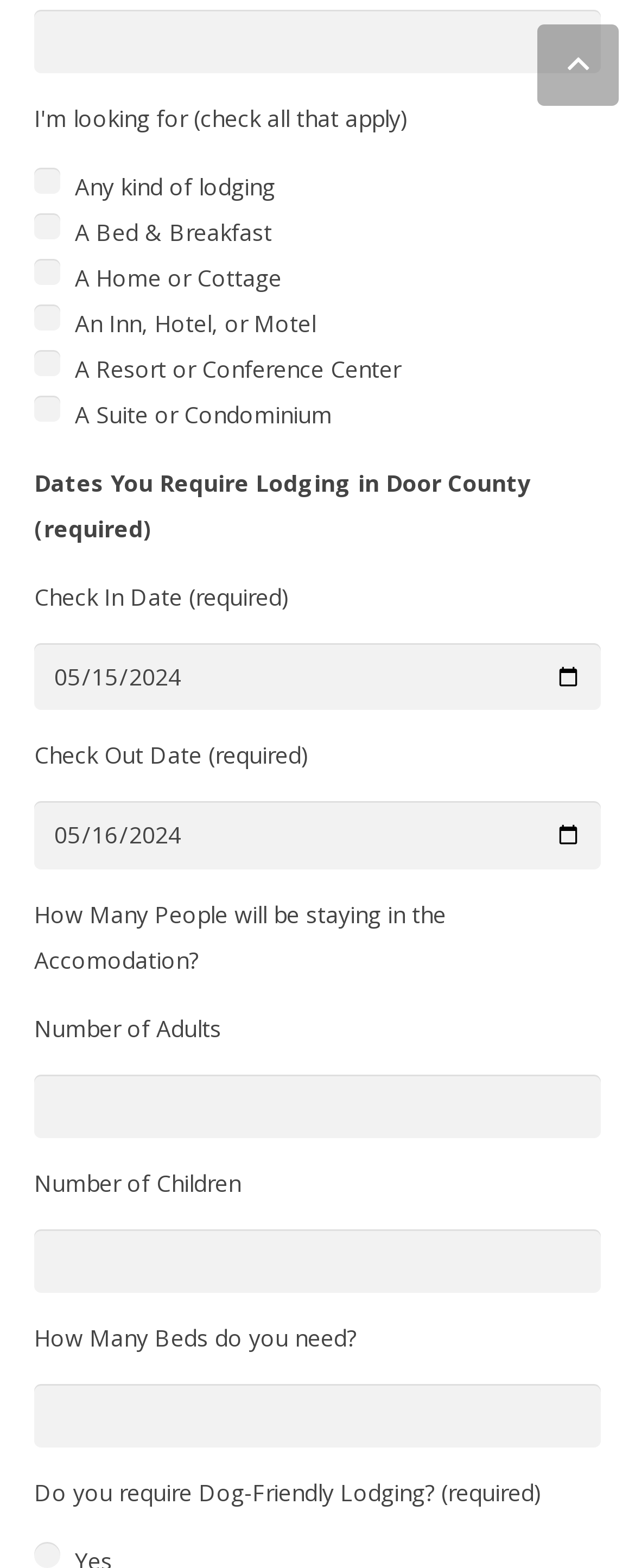Using details from the image, please answer the following question comprehensively:
How many dates are required for lodging?

The website requires two dates for lodging, namely Check In Date and Check Out Date, which are both marked as required fields.